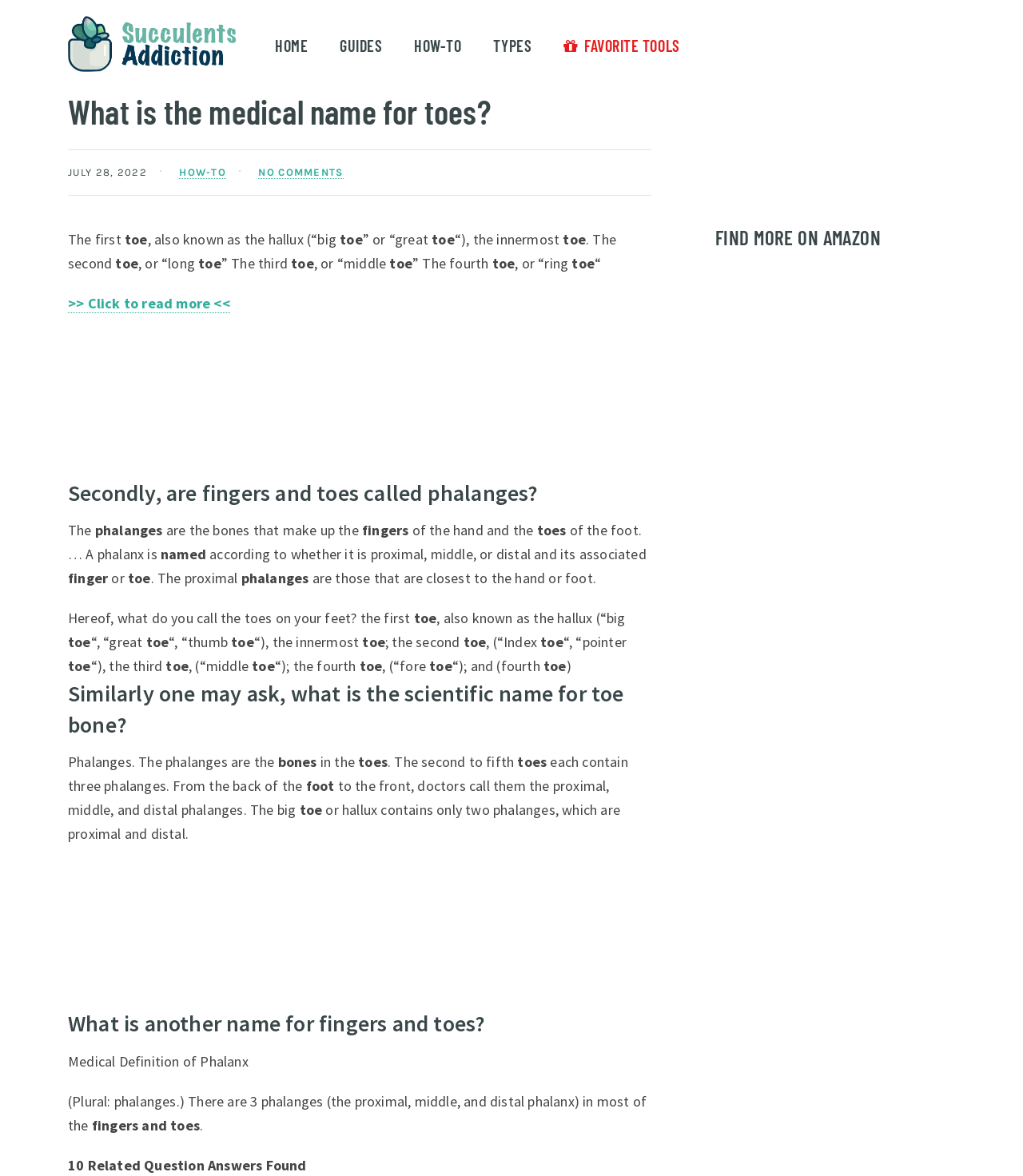How many phalanges are in each of the second to fifth toes? Using the information from the screenshot, answer with a single word or phrase.

three